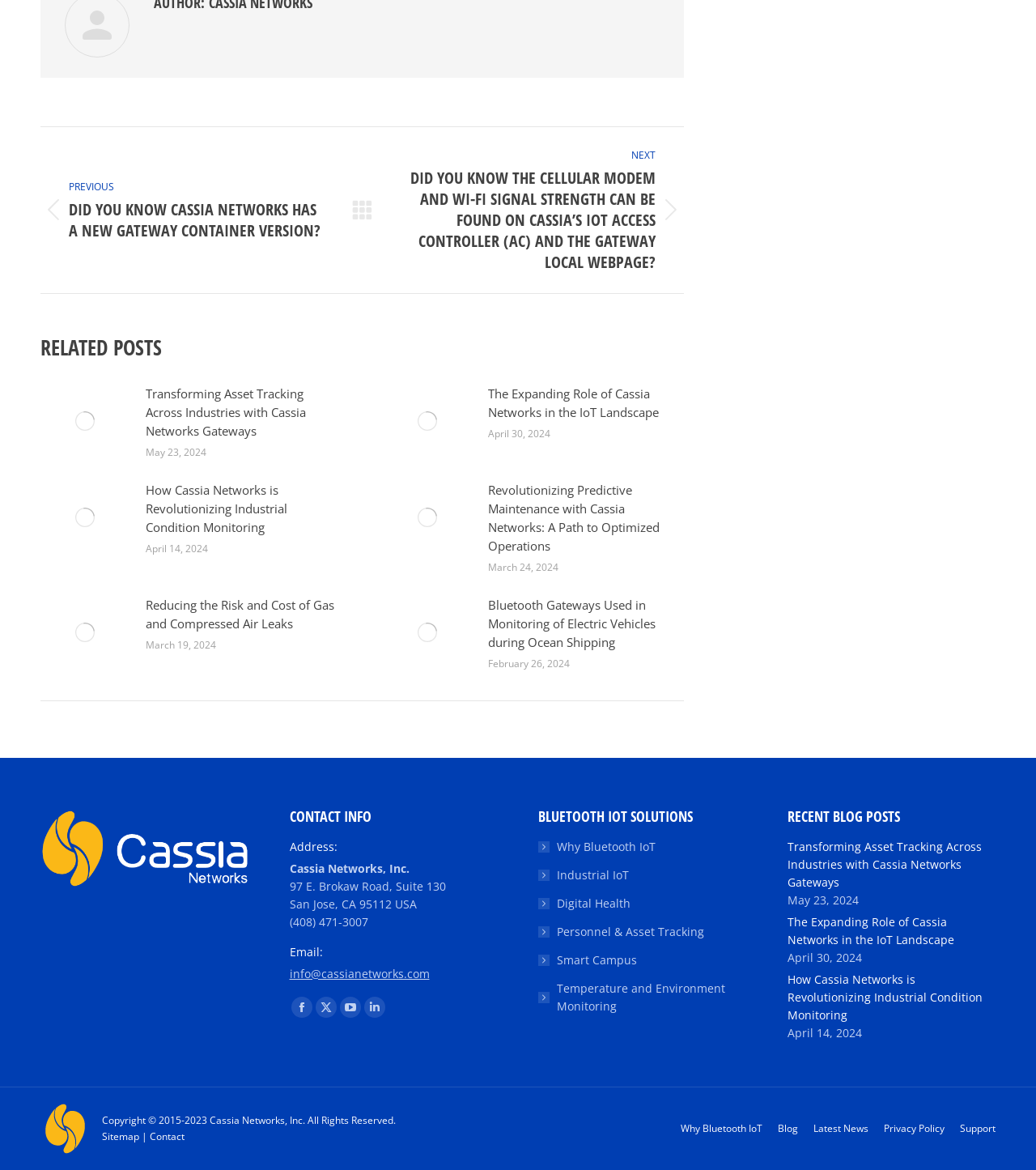Respond to the question below with a concise word or phrase:
What is the title of the 'POST NAVIGATION' section?

Previous post, Next post